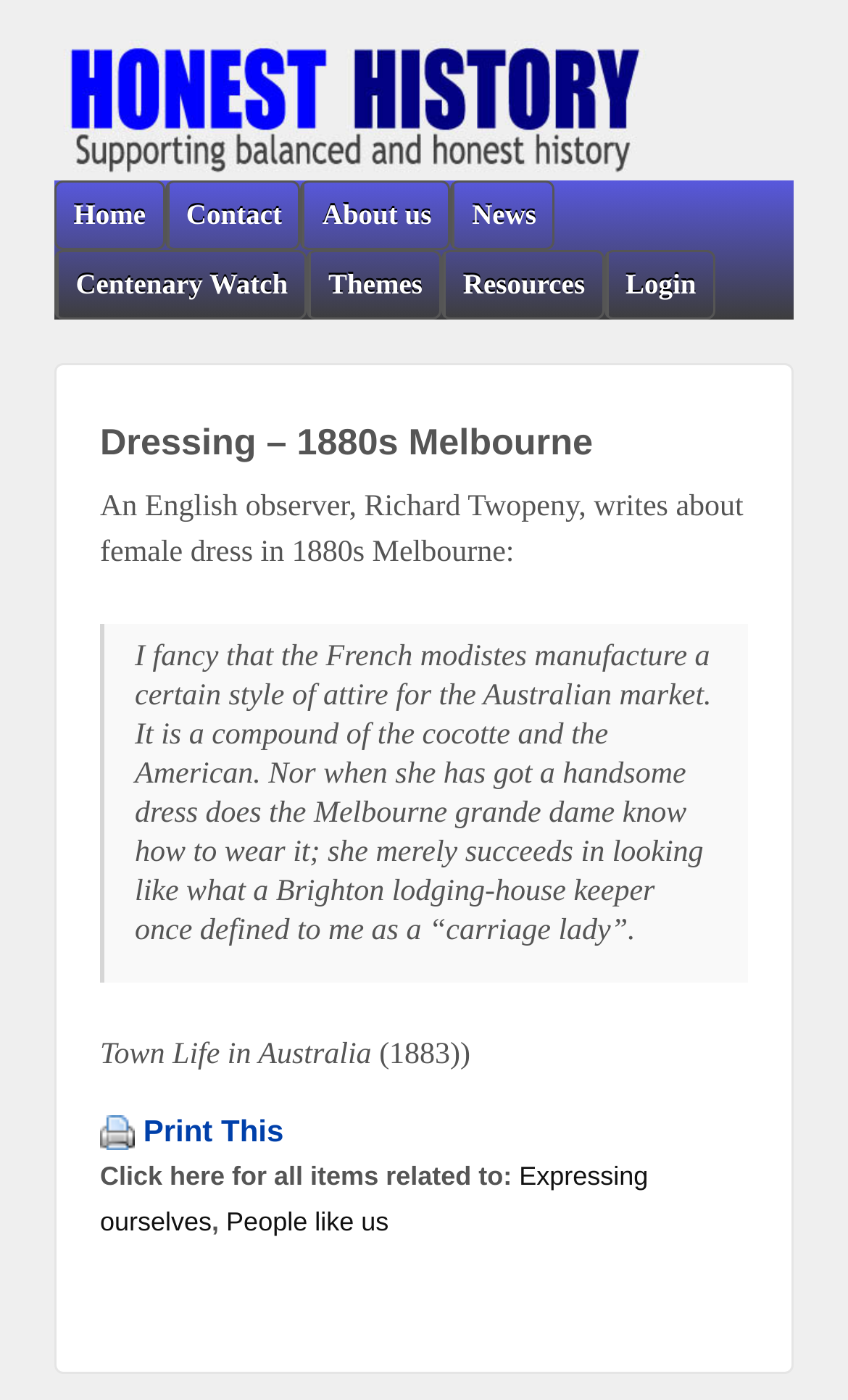Extract the primary header of the webpage and generate its text.

Dressing – 1880s Melbourne